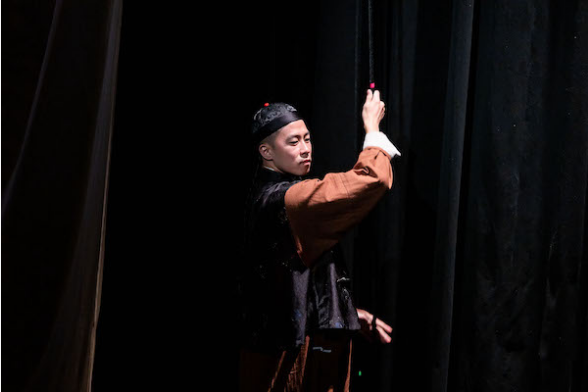Explain the image in detail, mentioning the main subjects and background elements.

In a poignant moment from CST’s production of *The Chinese Lady*, the character Atung, played by Jae Woo, is depicted preparing for a performance backstage. Dressed in traditional attire, Atung holds a curtain in one hand, poised to reveal the performer, Afong Moy, representing the complexities of cultural exchange and representation in 19th-century America. The atmospheric setting emphasizes the play’s exploration of identity and the nuances of cultural diplomacy. The image encapsulates the blend of anticipation and tension as Atung's role as a translator and guide unfolds, inviting the audience to reflect on themes of admiration versus exploitation in the narrative. Photo credit goes to Nile Scott Studios.